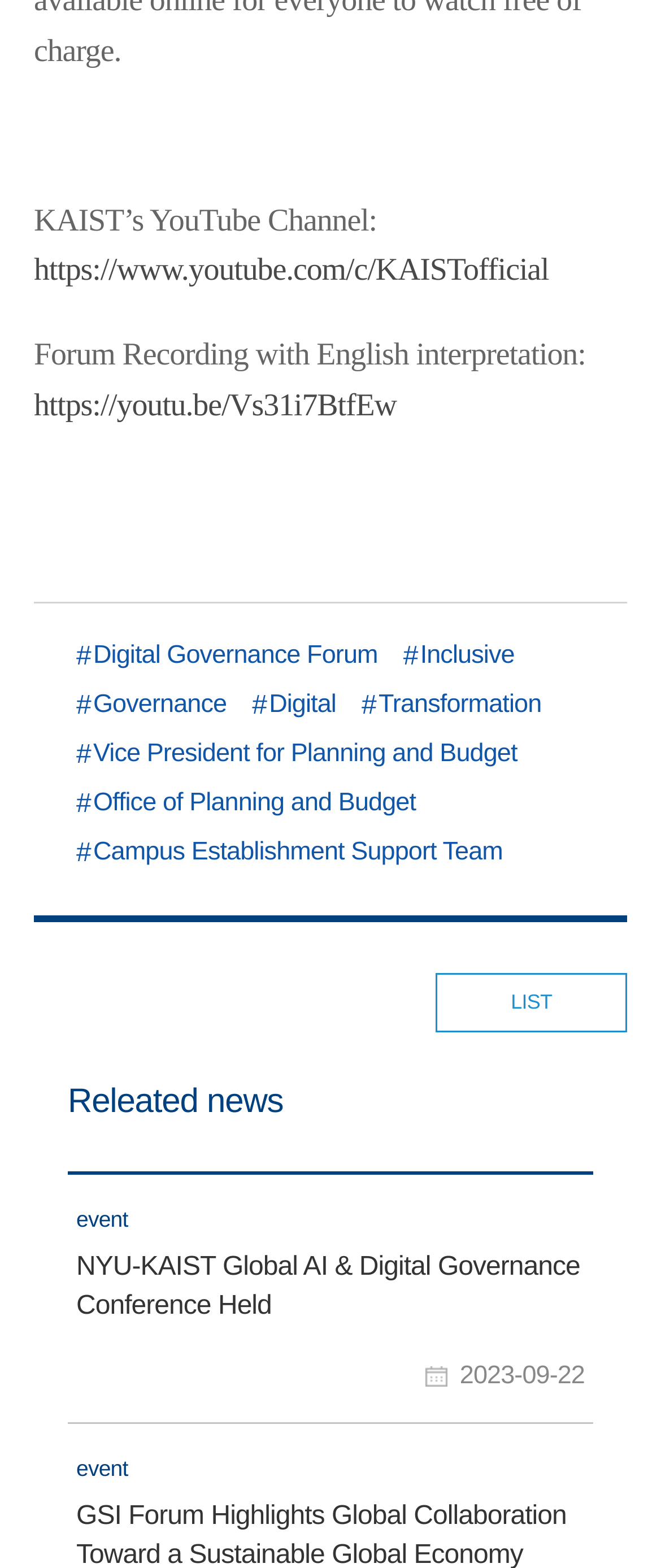Please provide a brief answer to the question using only one word or phrase: 
What is the title of the related news?

event NYU-KAIST Global AI & Digital Governance Conference Held